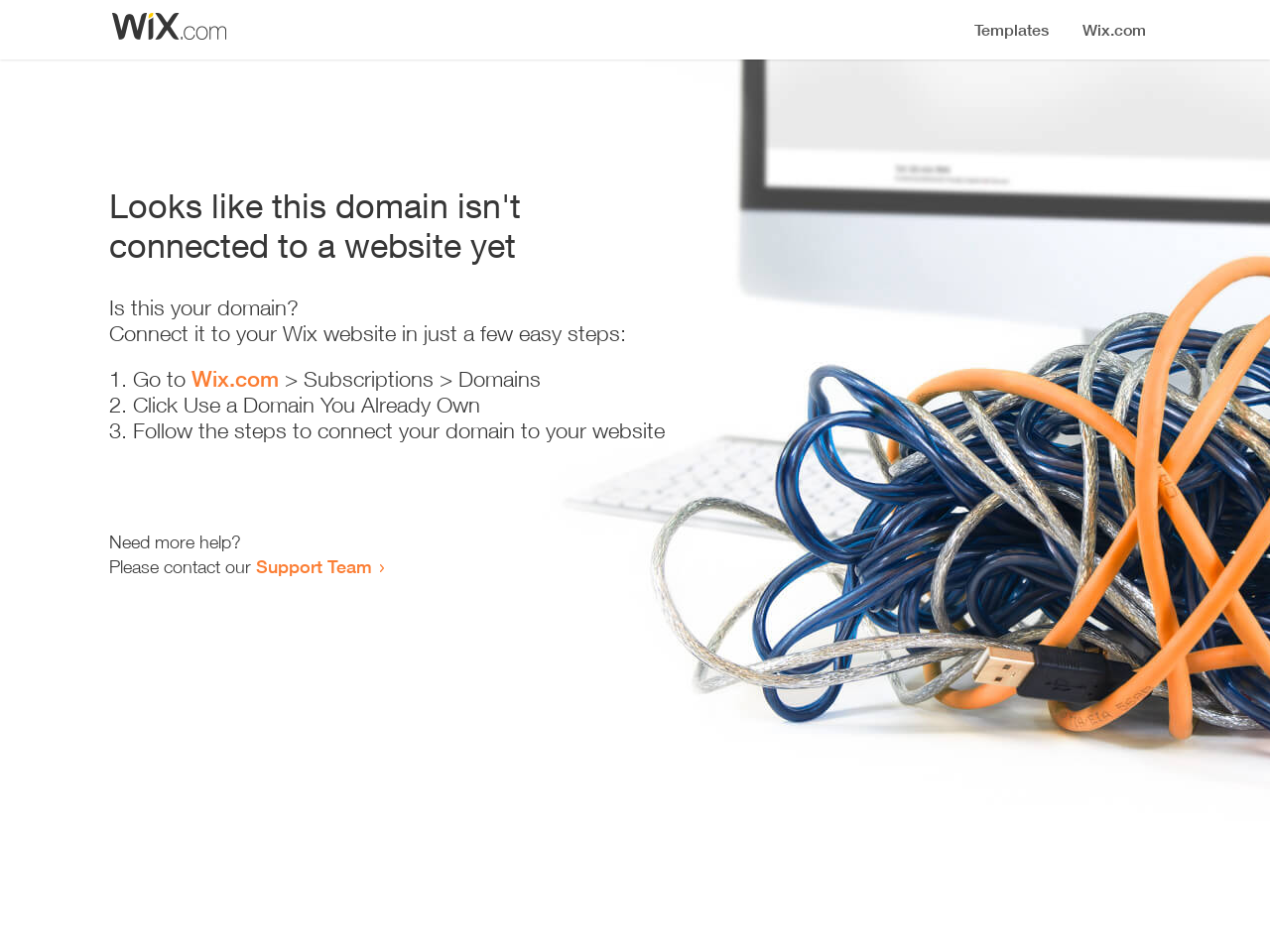What is the purpose of this webpage?
Refer to the image and provide a one-word or short phrase answer.

Domain connection guide